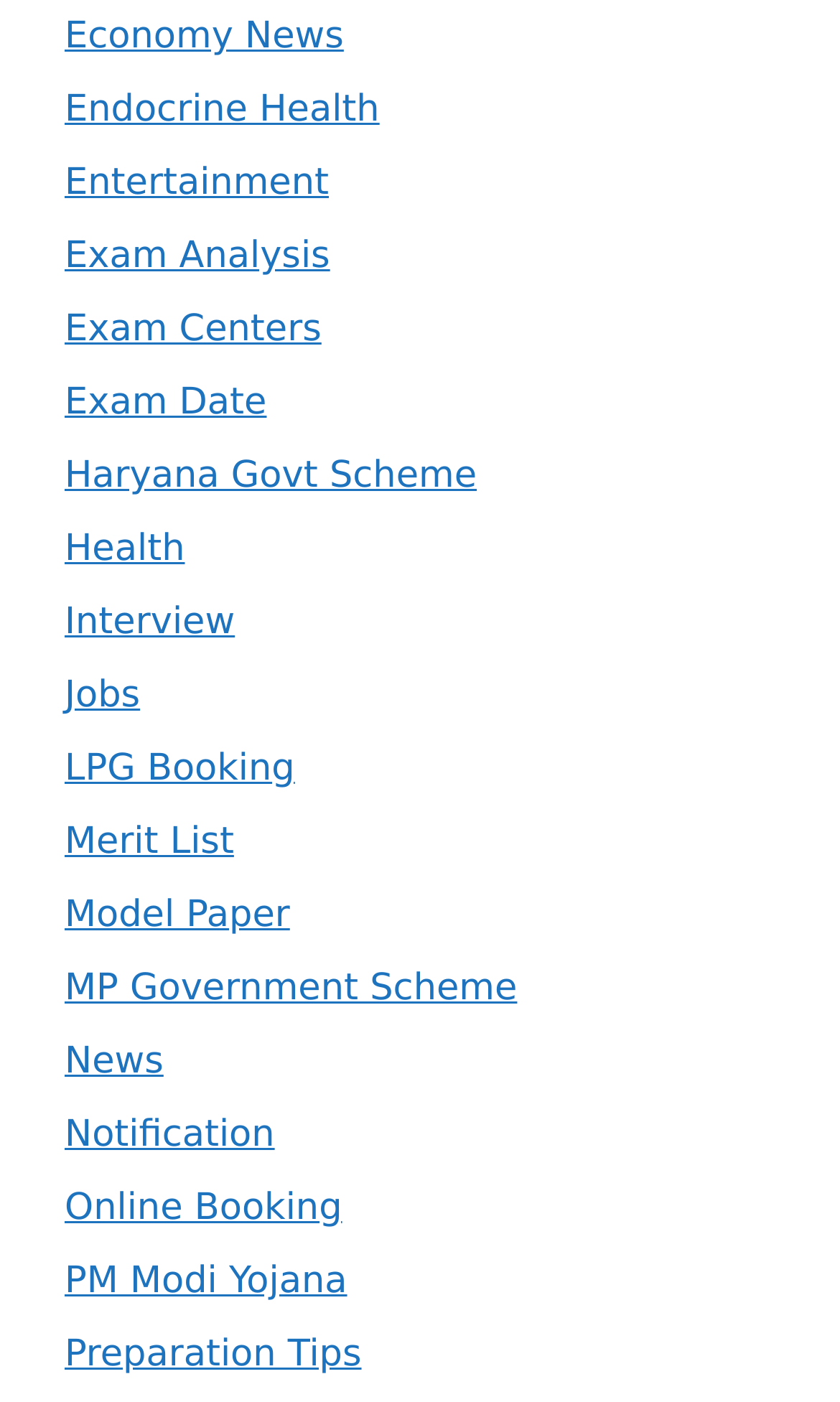Kindly determine the bounding box coordinates for the clickable area to achieve the given instruction: "View the Back Pain Miracle Program Overview".

None